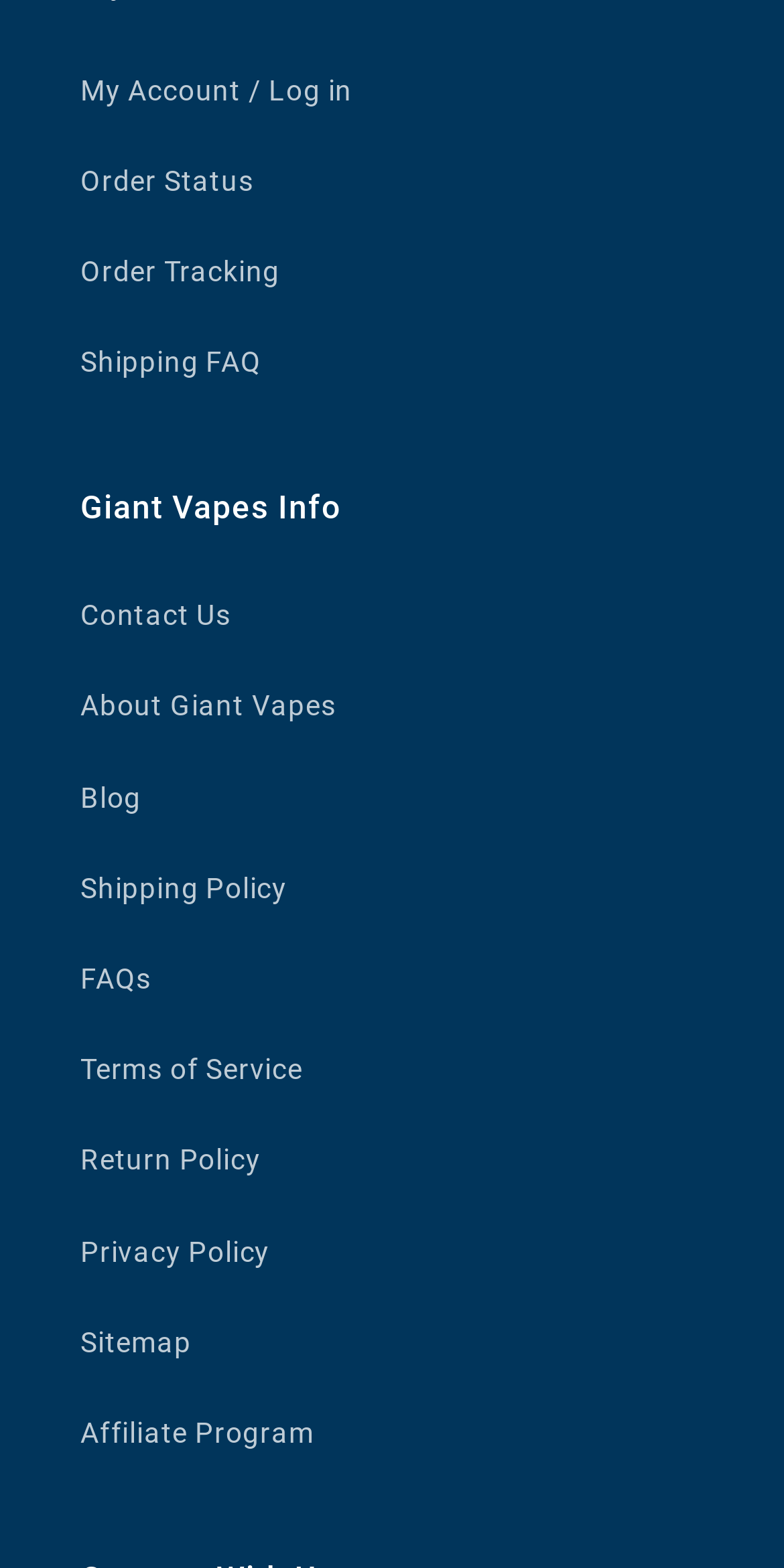Please provide the bounding box coordinates for the element that needs to be clicked to perform the instruction: "read giant vapes blog". The coordinates must consist of four float numbers between 0 and 1, formatted as [left, top, right, bottom].

[0.103, 0.48, 0.897, 0.538]